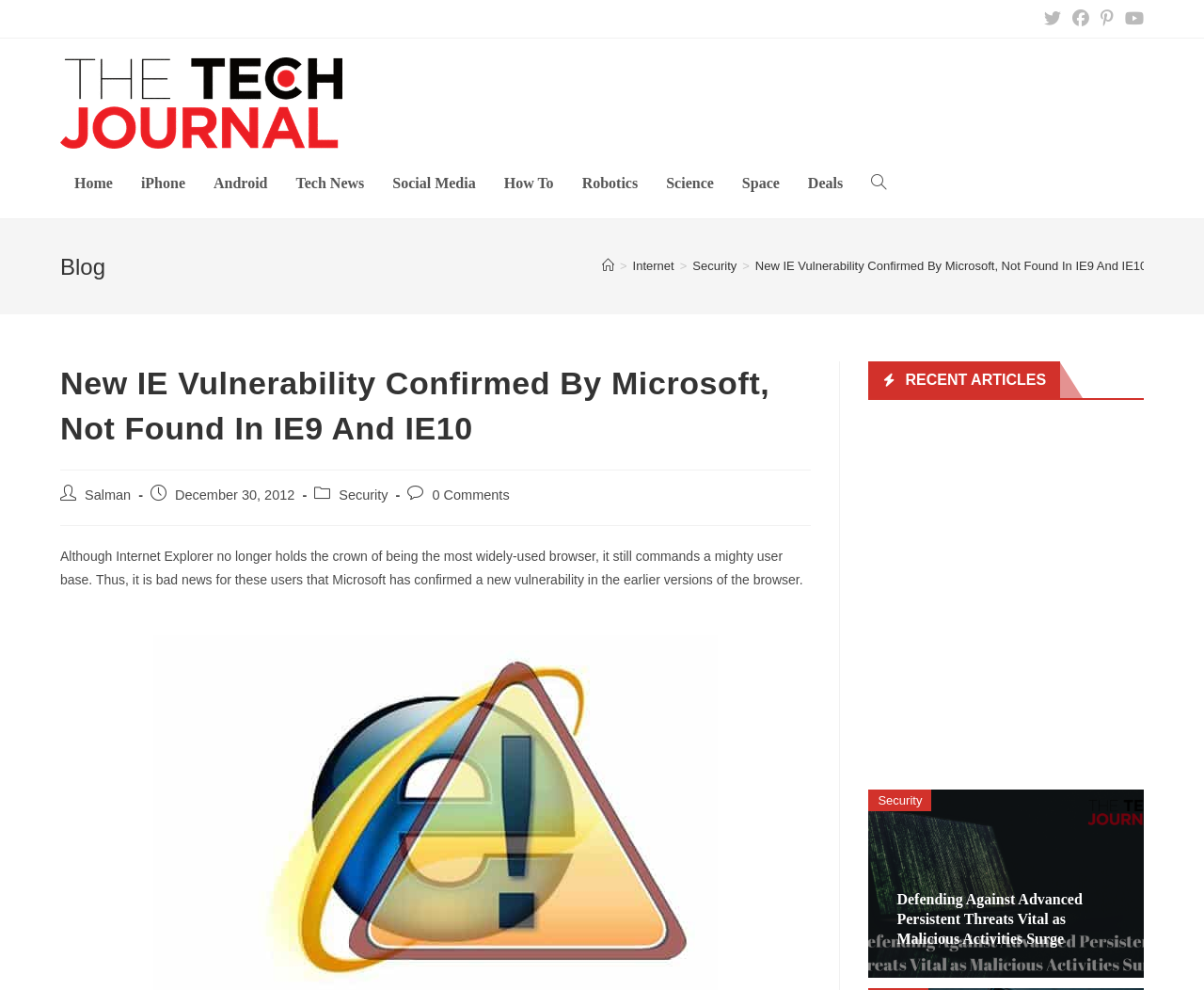Create an in-depth description of the webpage, covering main sections.

The webpage is an article from "The Tech Journal" with a focus on a new vulnerability in Internet Explorer. At the top right corner, there are social links to Facebook, Pinterest, Youtube, and X. Below the social links, there is a layout table with a logo of "The Tech Journal" on the left and a set of navigation links on the right, including "Home", "iPhone", "Android", "Tech News", and others.

Below the navigation links, there is a header section with a heading "Blog" and a breadcrumbs navigation section showing the path "Home > Internet > Security > New IE Vulnerability Confirmed By Microsoft, Not Found In IE9 And IE10". 

The main article section has a heading "New IE Vulnerability Confirmed By Microsoft, Not Found In IE9 And IE10" and displays information about the author, publication date, and category. The article text starts with "Although Internet Explorer no longer holds the crown of being the most widely-used browser, it still commands a mighty user base. Thus, it is bad news for these users that Microsoft has confirmed a new vulnerability in the earlier versions of the browser."

On the right side of the article, there is a section titled "RECENT ARTICLES" with a list of recent articles, including an image and a heading "Defending Against Advanced Persistent Threats Vital as Malicious Activities Surge".